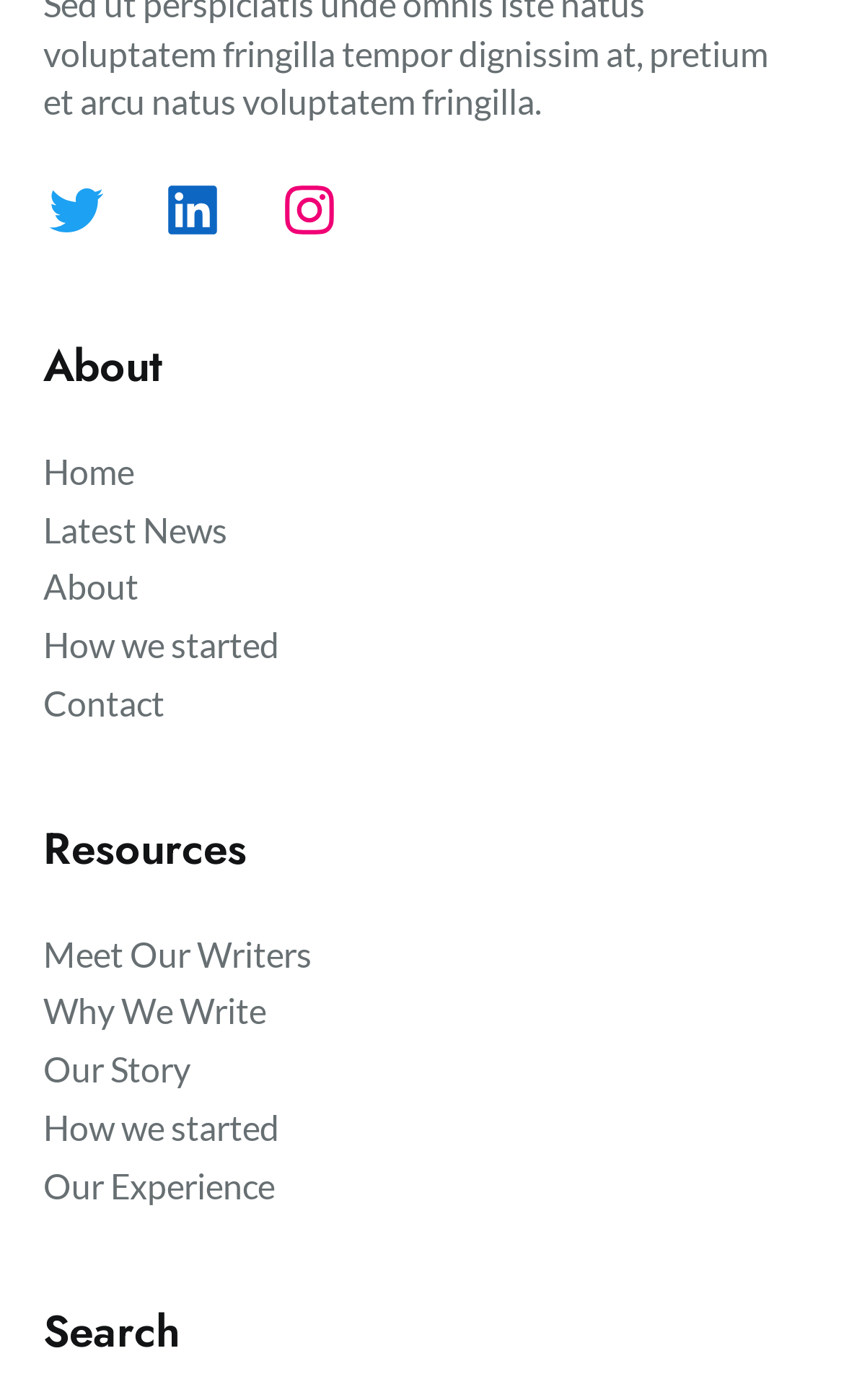Determine the bounding box coordinates of the clickable element to complete this instruction: "go to Twitter". Provide the coordinates in the format of four float numbers between 0 and 1, [left, top, right, bottom].

[0.051, 0.128, 0.128, 0.174]